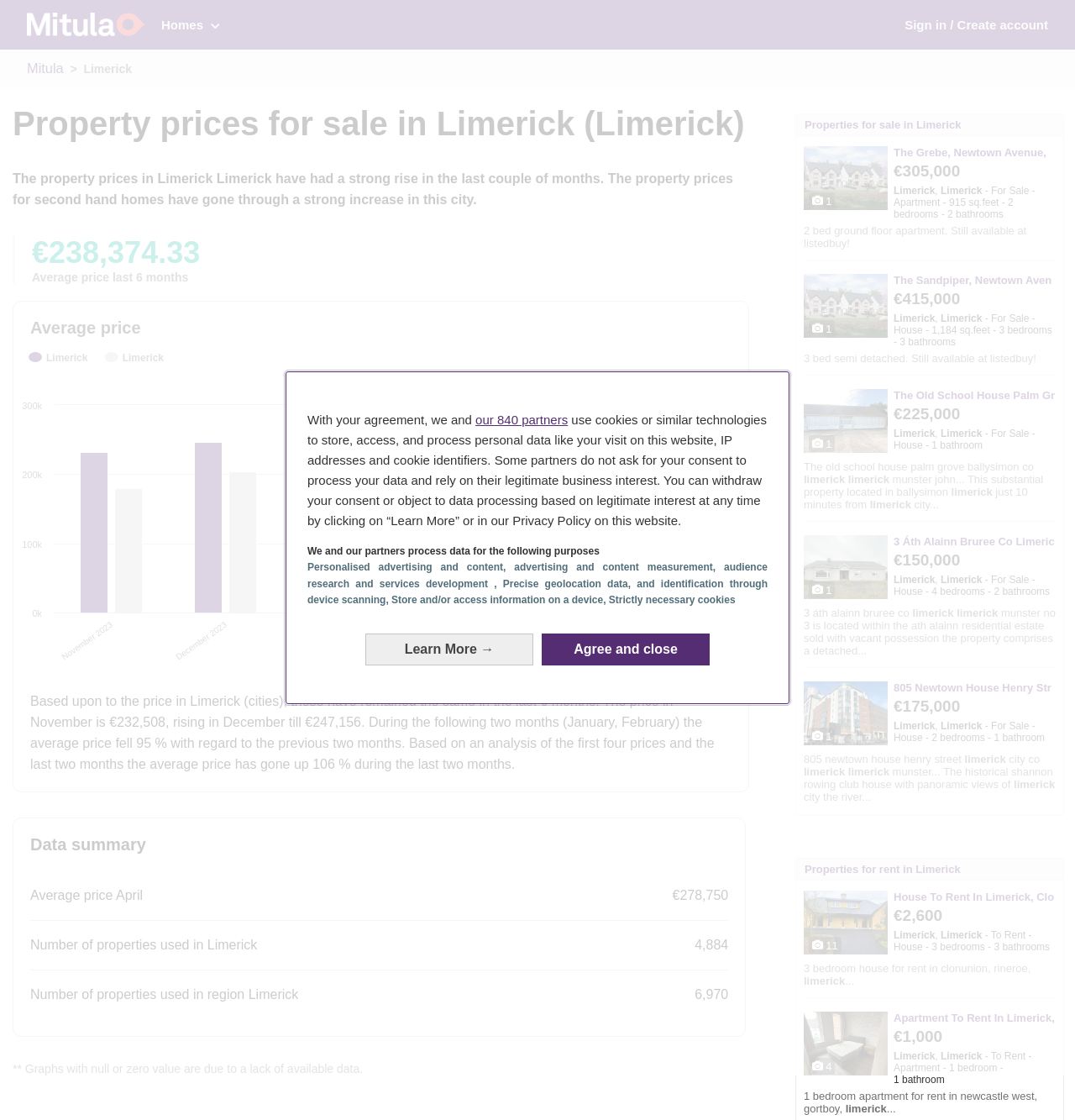Given the webpage screenshot and the description, determine the bounding box coordinates (top-left x, top-left y, bottom-right x, bottom-right y) that define the location of the UI element matching this description: our 840 partners

[0.442, 0.368, 0.528, 0.381]